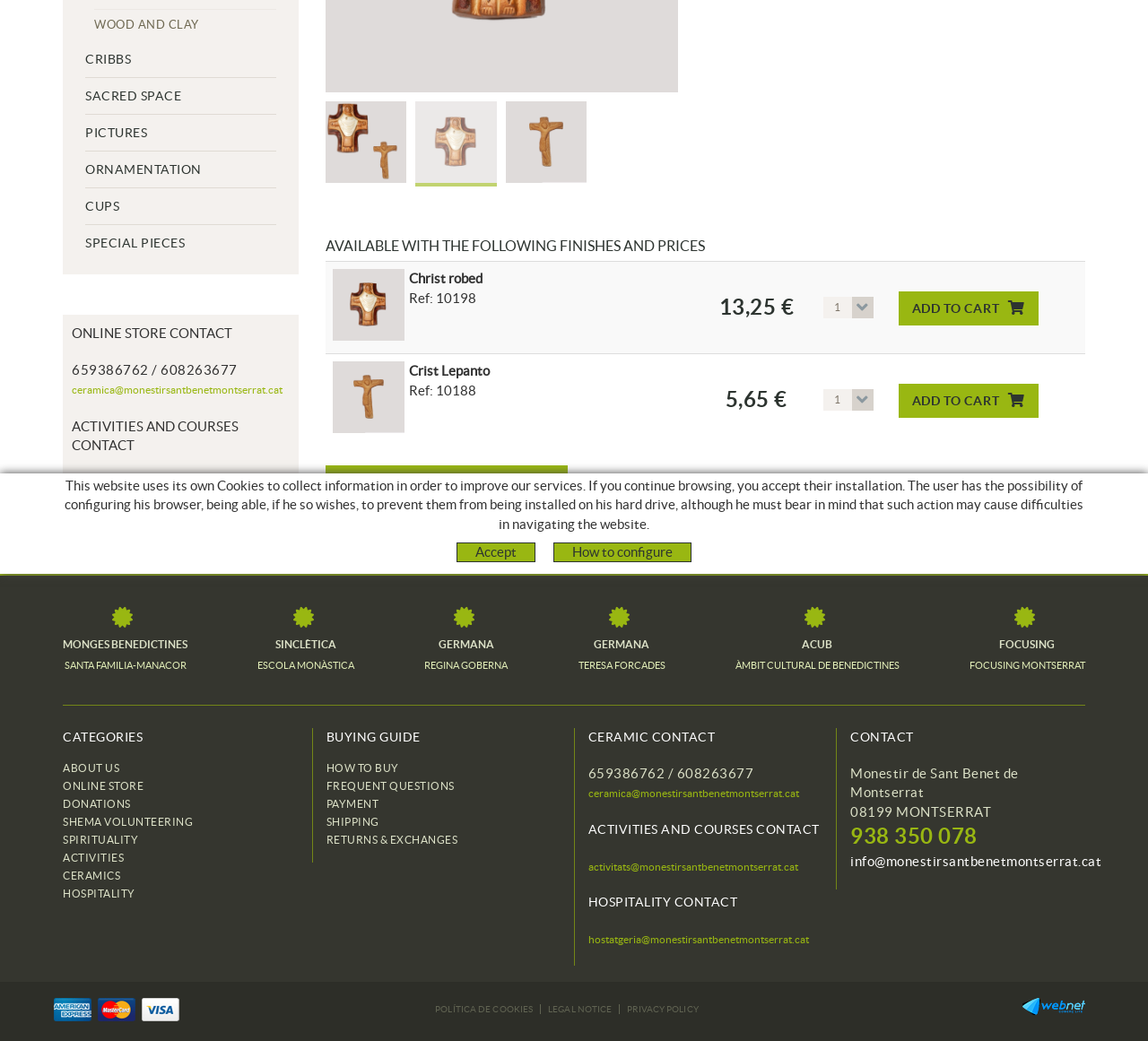Determine the bounding box coordinates of the UI element described by: "Legal notice".

[0.477, 0.965, 0.54, 0.975]